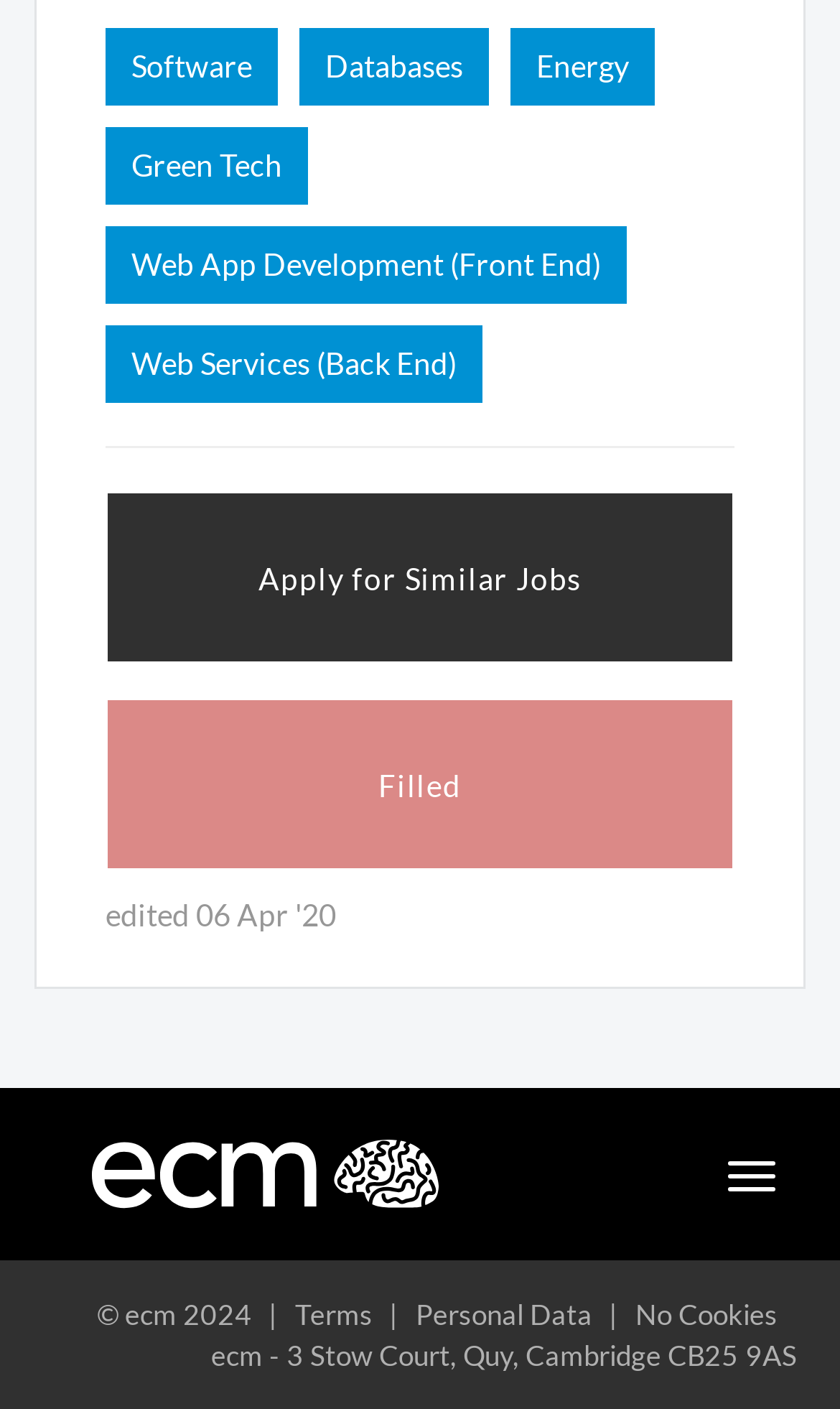Please indicate the bounding box coordinates of the element's region to be clicked to achieve the instruction: "Click on Apply for Similar Jobs". Provide the coordinates as four float numbers between 0 and 1, i.e., [left, top, right, bottom].

[0.126, 0.349, 0.874, 0.471]